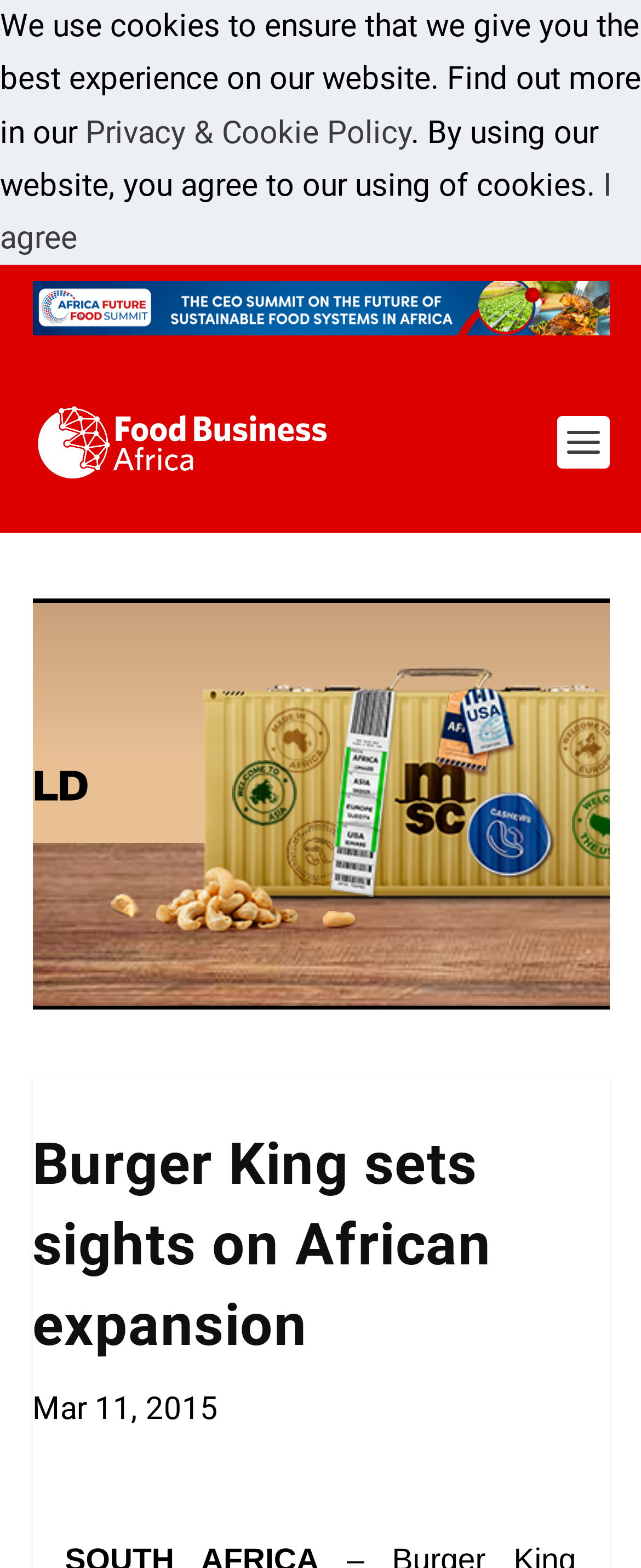What is the name of the magazine?
Based on the image, answer the question with as much detail as possible.

I found the answer by looking at the link element with the text 'Food Business Africa Magazine' and its corresponding image element, which suggests that it is the name of the magazine.